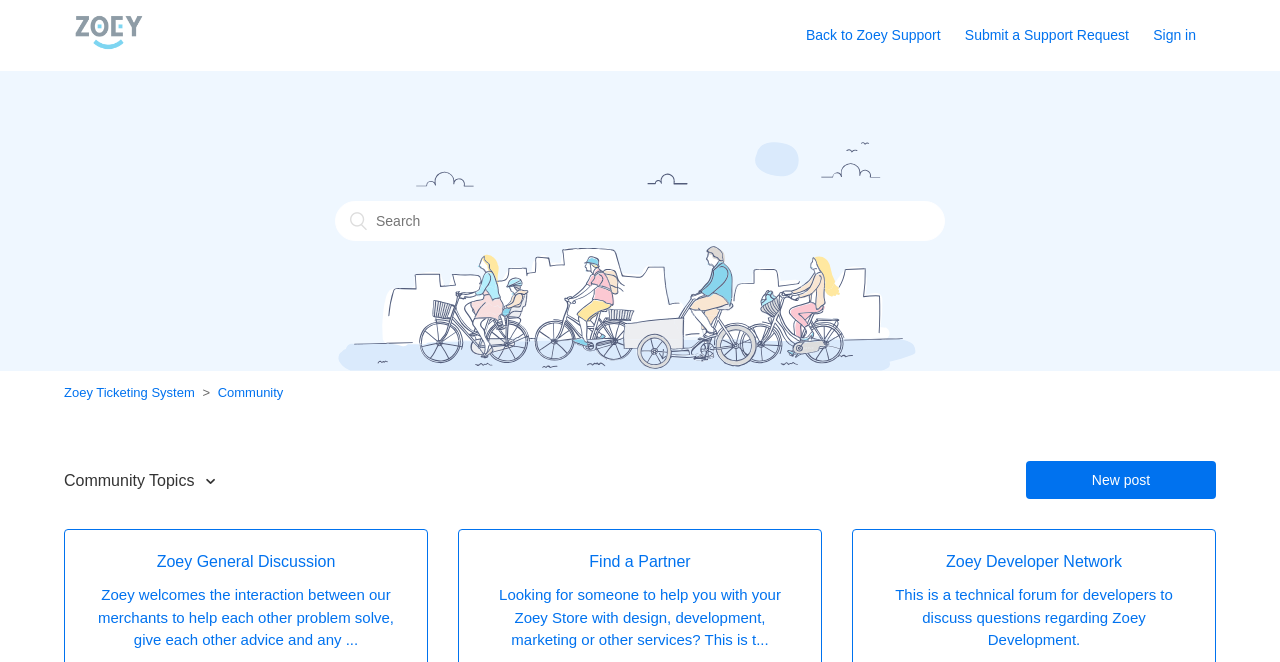Calculate the bounding box coordinates for the UI element based on the following description: "Community". Ensure the coordinates are four float numbers between 0 and 1, i.e., [left, top, right, bottom].

[0.17, 0.582, 0.221, 0.604]